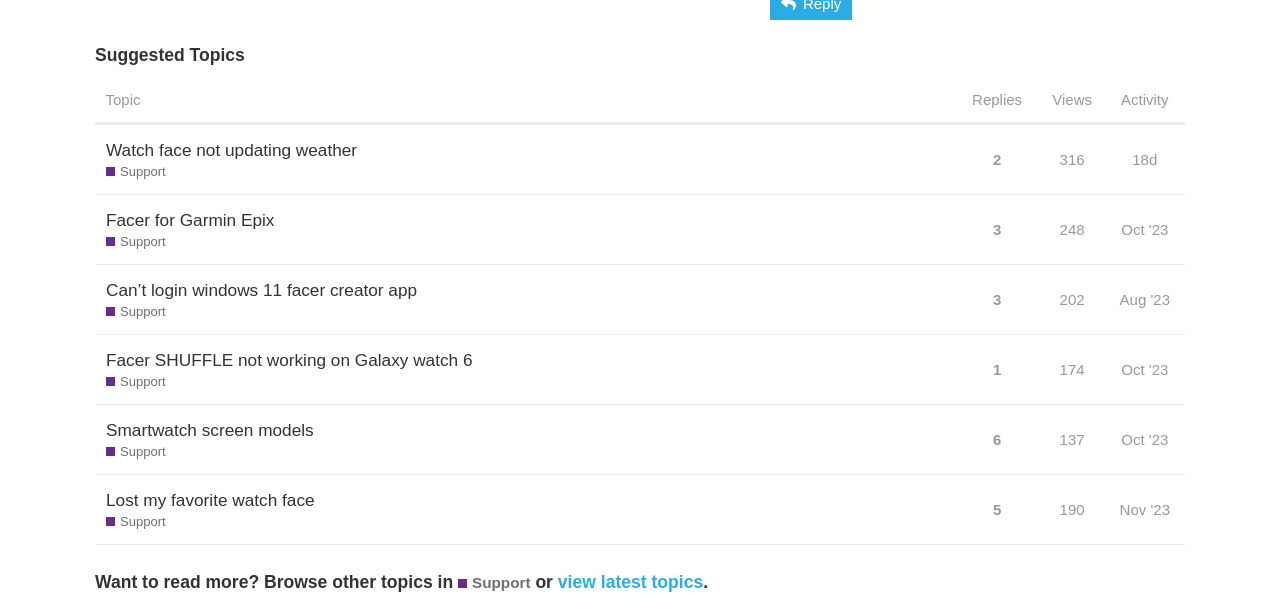Provide a thorough and detailed response to the question by examining the image: 
What is the date of the topic 'Smartwatch screen models Support'?

The date of the topic 'Smartwatch screen models Support' can be found by looking at the gridcell containing the text 'Oct '23', which indicates that the topic was created in October 2023.